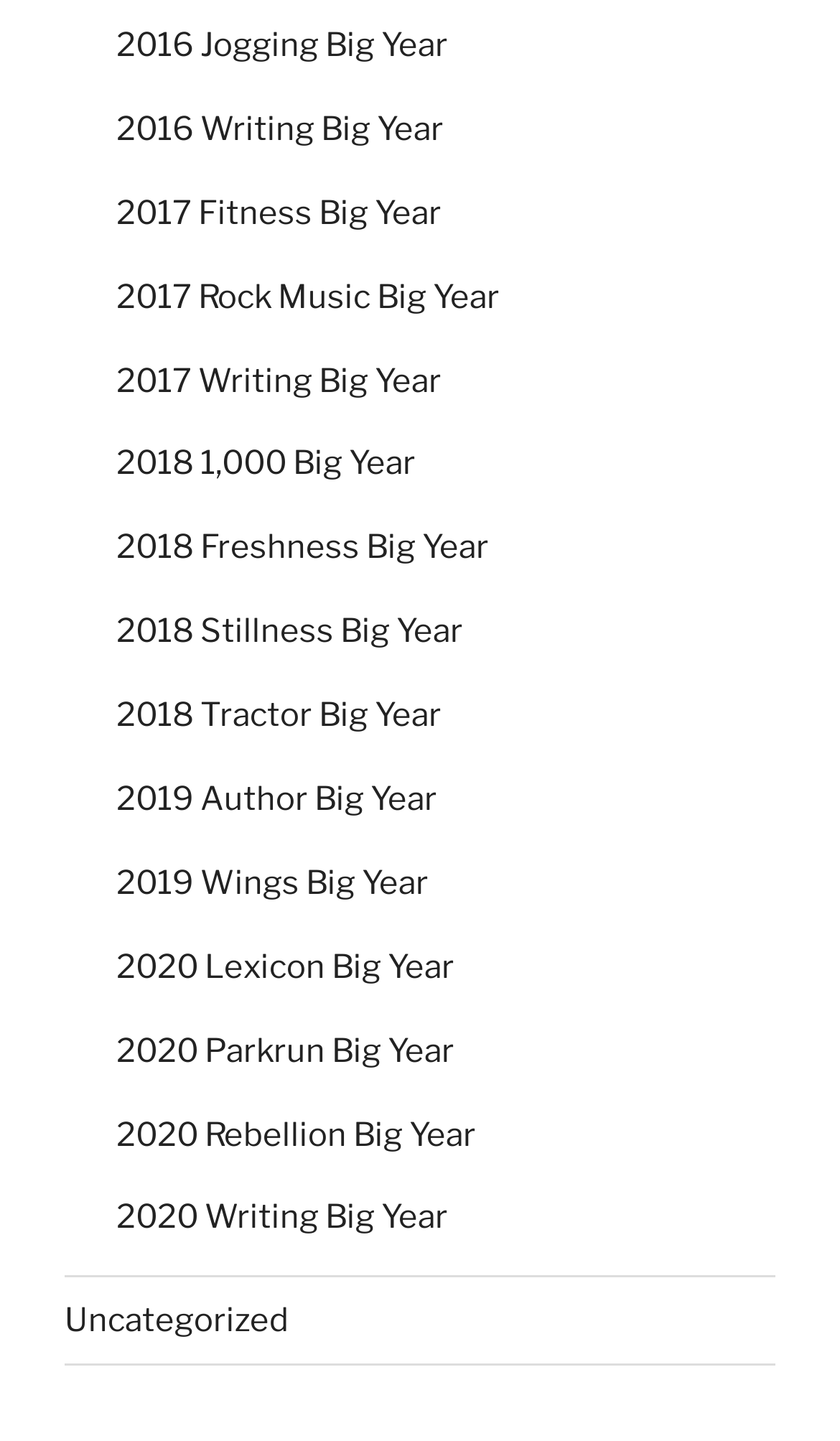Determine the bounding box coordinates of the region that needs to be clicked to achieve the task: "view 2016 Jogging Big Year".

[0.138, 0.018, 0.533, 0.045]